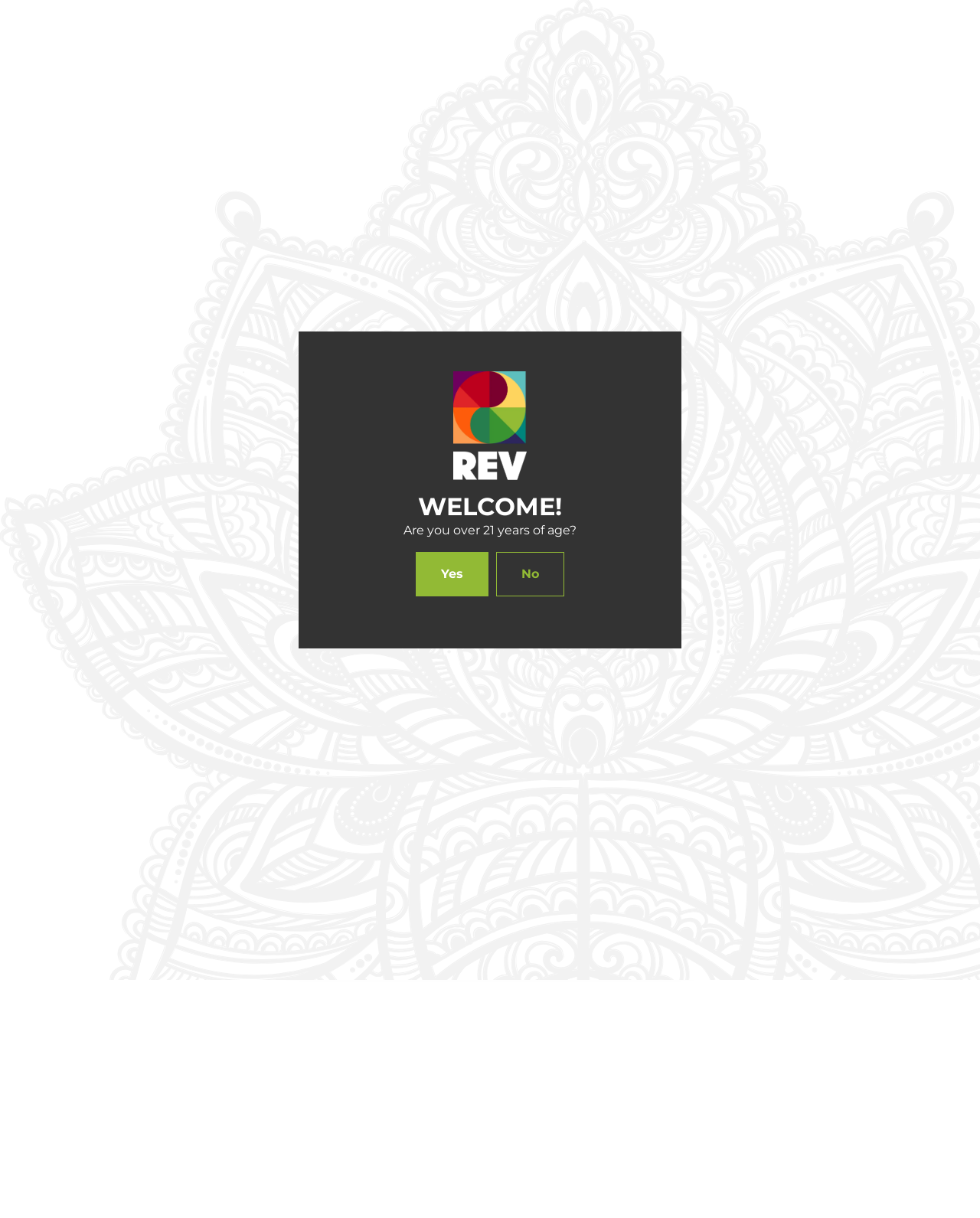Pinpoint the bounding box coordinates of the element you need to click to execute the following instruction: "Select a store". The bounding box should be represented by four float numbers between 0 and 1, in the format [left, top, right, bottom].

[0.298, 0.052, 0.412, 0.069]